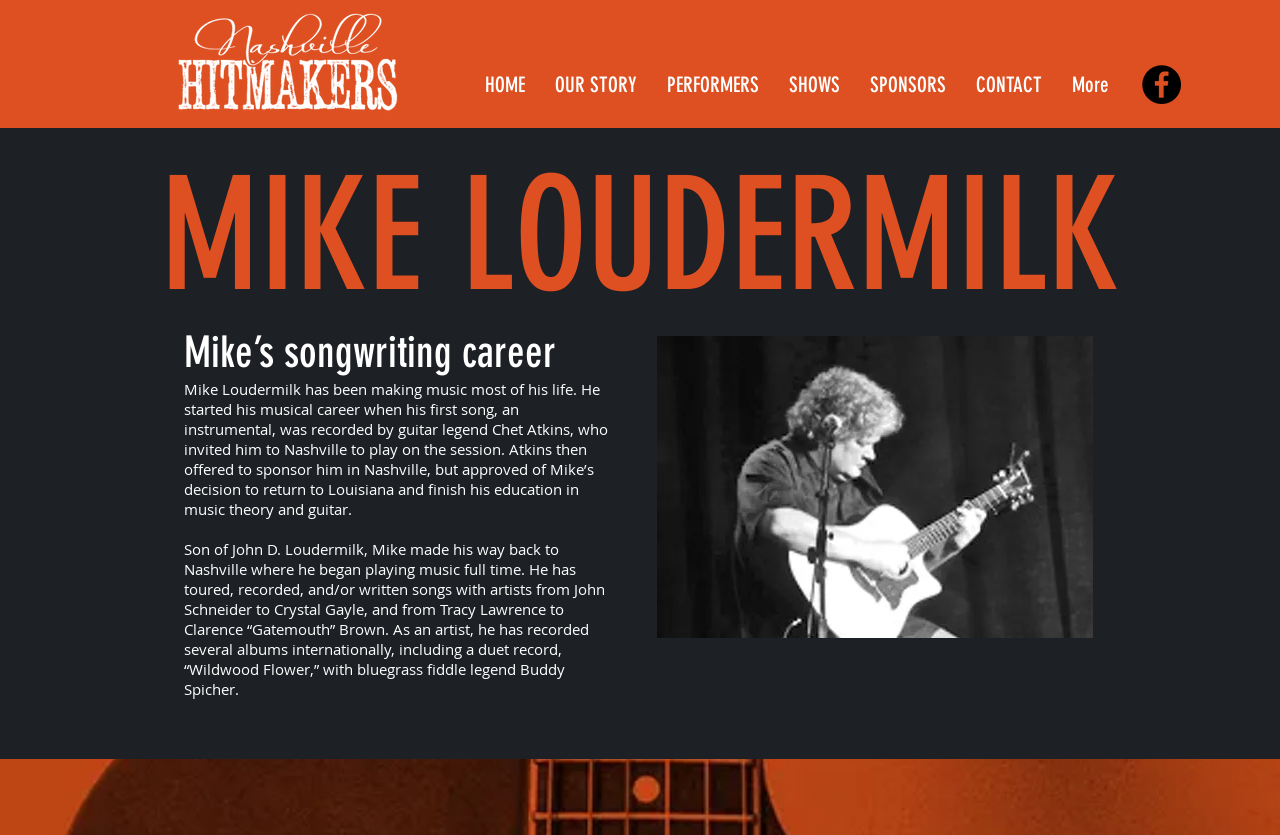Please identify the bounding box coordinates of the region to click in order to complete the task: "Visit the Facebook page". The coordinates must be four float numbers between 0 and 1, specified as [left, top, right, bottom].

[0.892, 0.078, 0.923, 0.125]